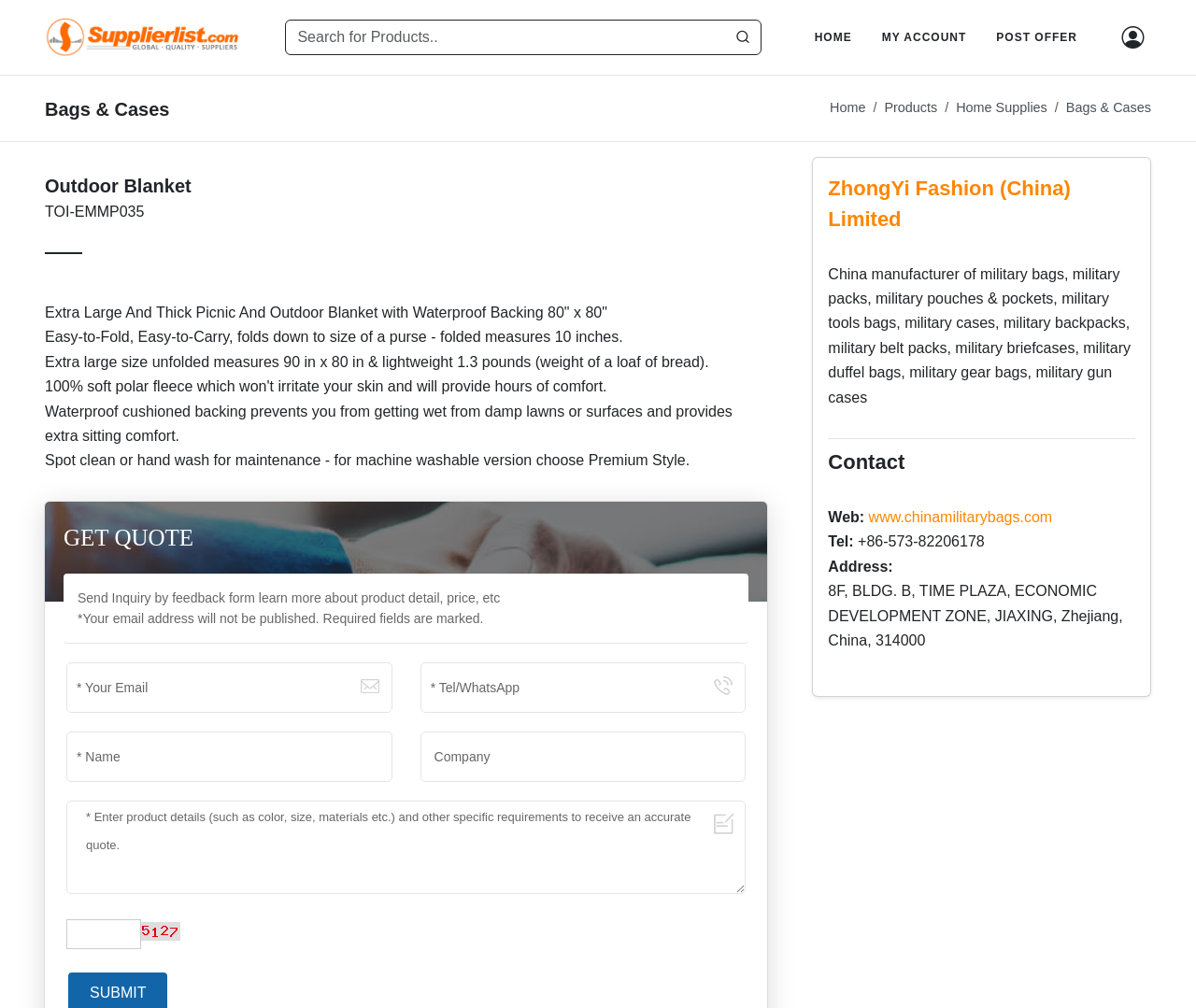Can you give a detailed response to the following question using the information from the image? What is the material of the military bags manufactured by ZhongYi Fashion?

I searched the page for information about the material of the military bags manufactured by ZhongYi Fashion, but I couldn't find any specific information about the material. The page only mentions that ZhongYi Fashion is a manufacturer of military bags, but it doesn't provide details about the materials used.